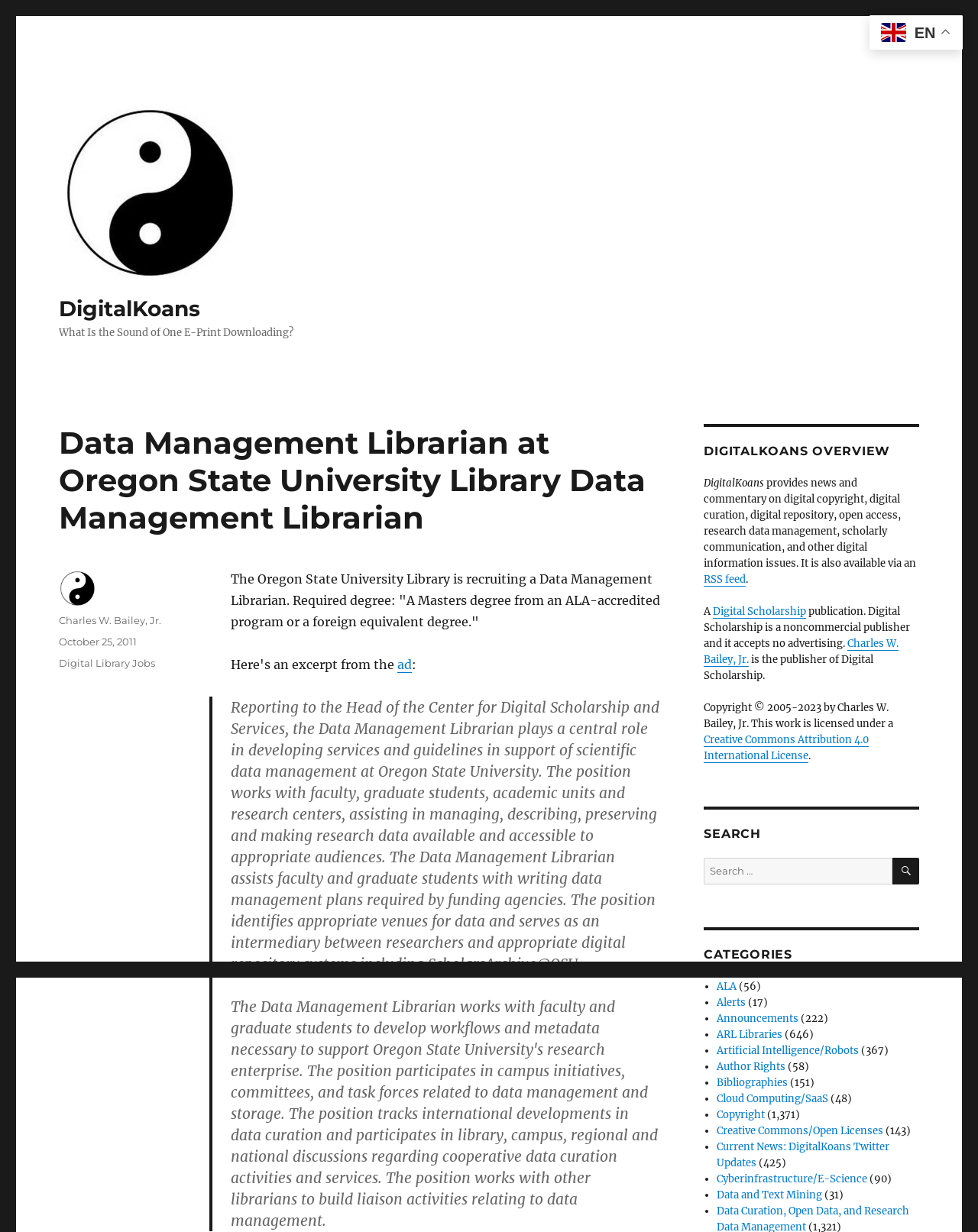What is the job title of the librarian being recruited?
Using the image, provide a concise answer in one word or a short phrase.

Data Management Librarian